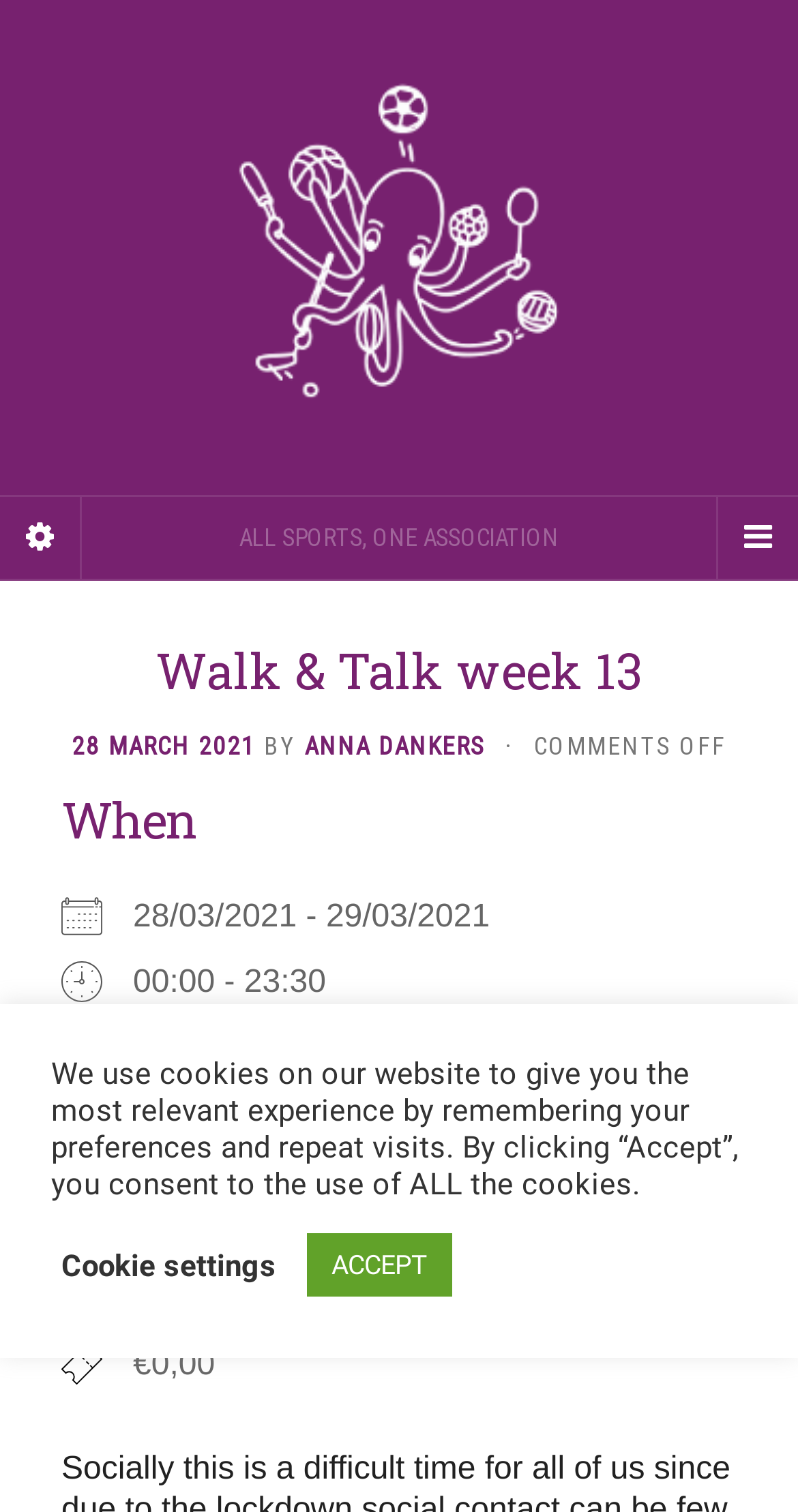Predict the bounding box coordinates of the area that should be clicked to accomplish the following instruction: "Click the navigation menu button". The bounding box coordinates should consist of four float numbers between 0 and 1, i.e., [left, top, right, bottom].

[0.897, 0.329, 1.0, 0.383]